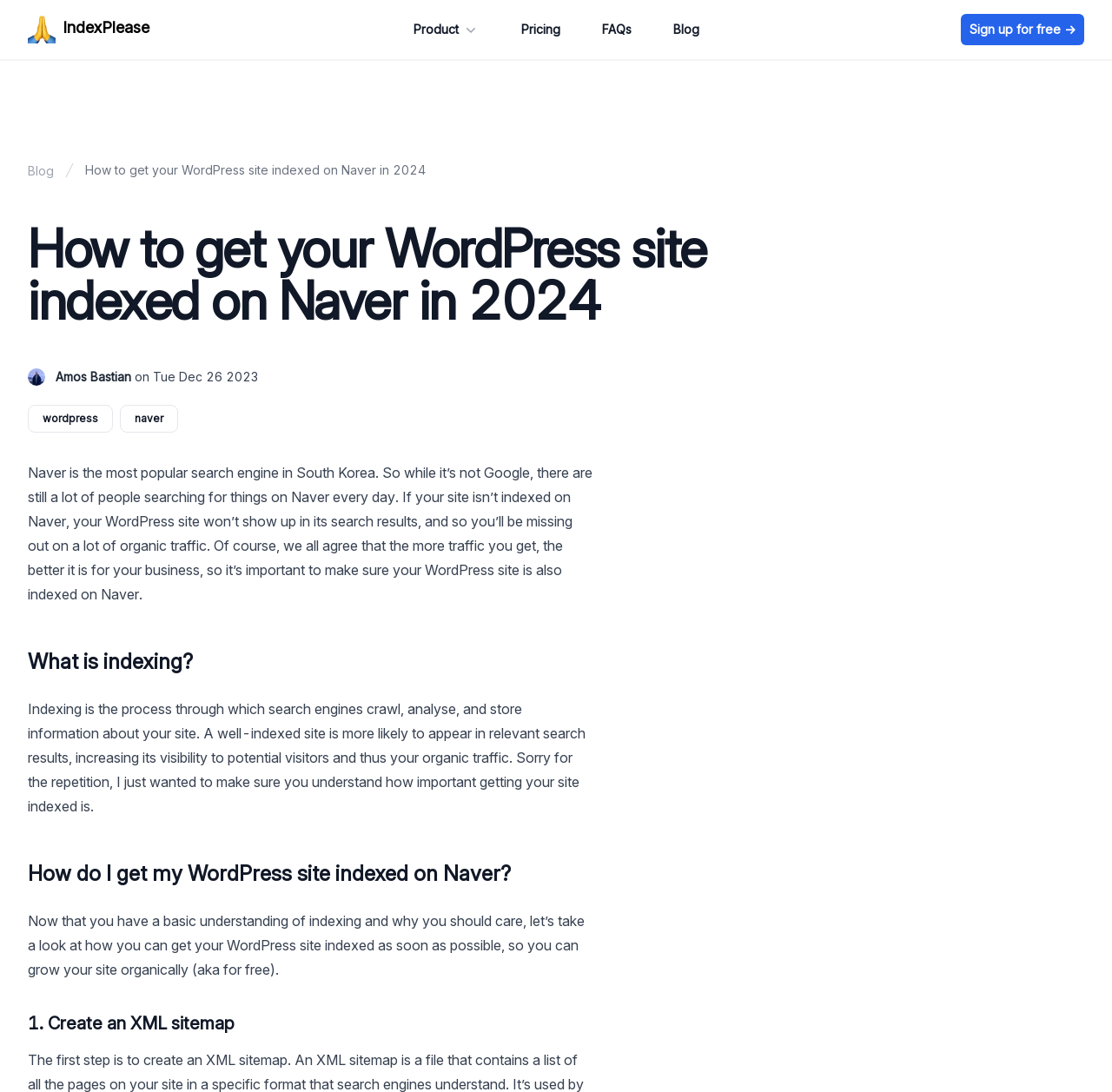How many steps are mentioned to get a WordPress site indexed on Naver?
Please provide a comprehensive answer based on the information in the image.

The webpage mentions at least one step to get a WordPress site indexed on Naver, which is to create an XML sitemap, and there may be more steps mentioned in the rest of the article.